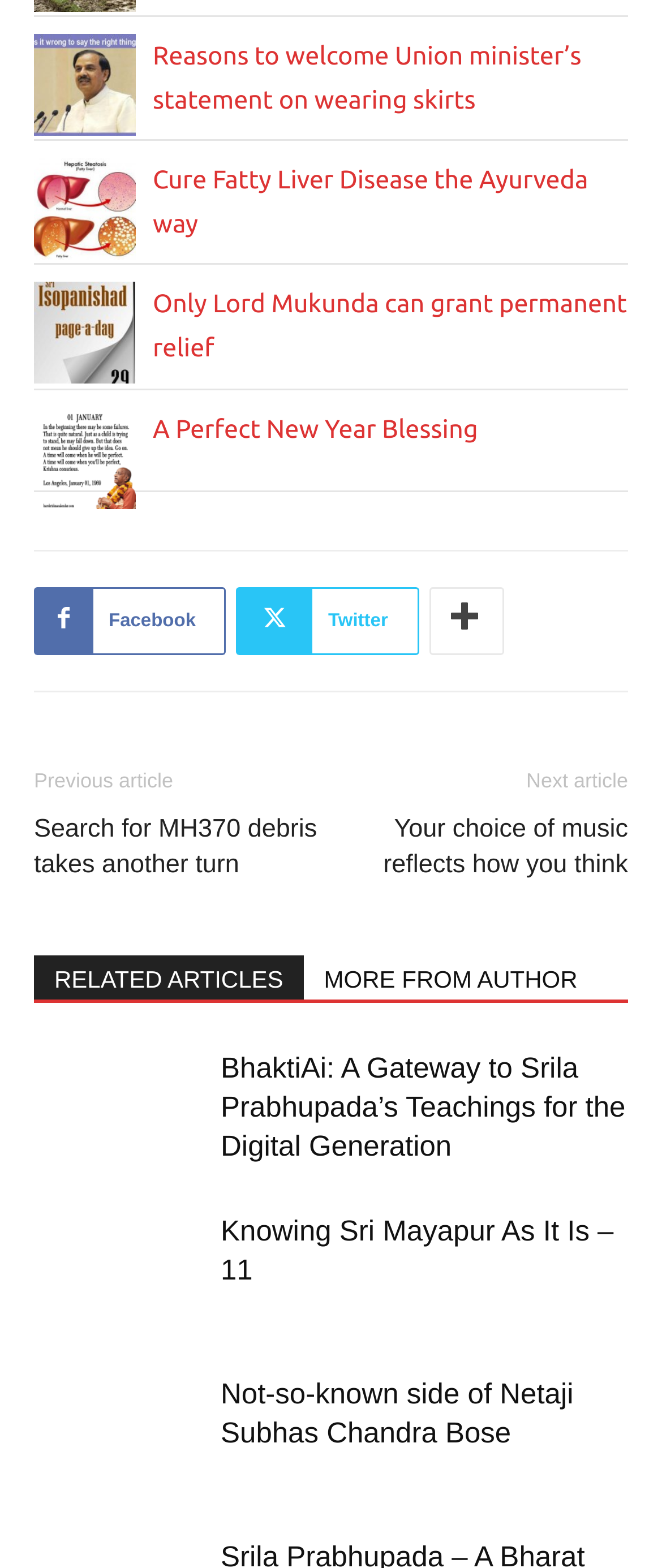Identify the bounding box coordinates for the region of the element that should be clicked to carry out the instruction: "View more articles from the author". The bounding box coordinates should be four float numbers between 0 and 1, i.e., [left, top, right, bottom].

[0.459, 0.609, 0.903, 0.637]